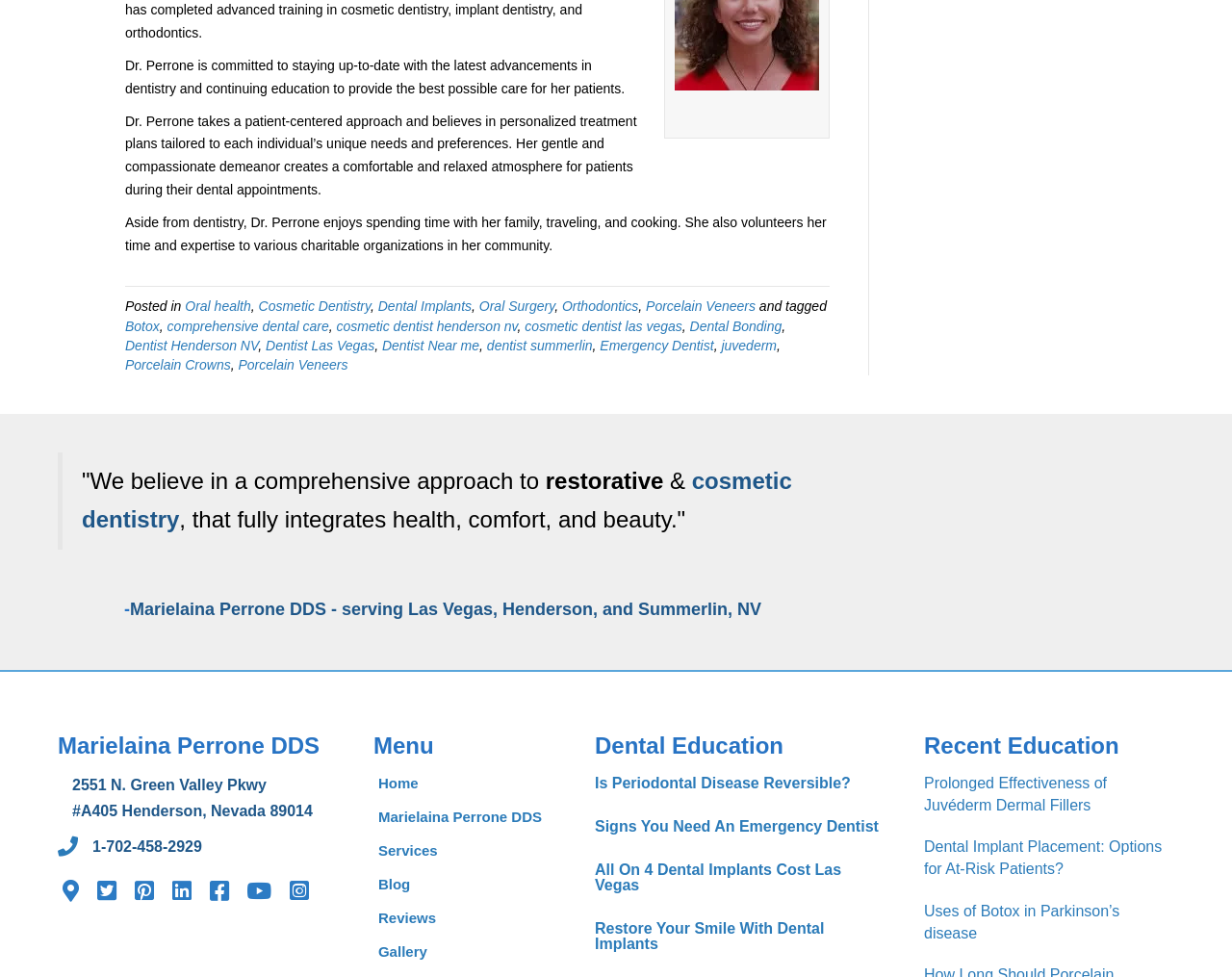Could you determine the bounding box coordinates of the clickable element to complete the instruction: "Read the quote from Marielaina Perrone DDS"? Provide the coordinates as four float numbers between 0 and 1, i.e., [left, top, right, bottom].

[0.066, 0.478, 0.443, 0.505]